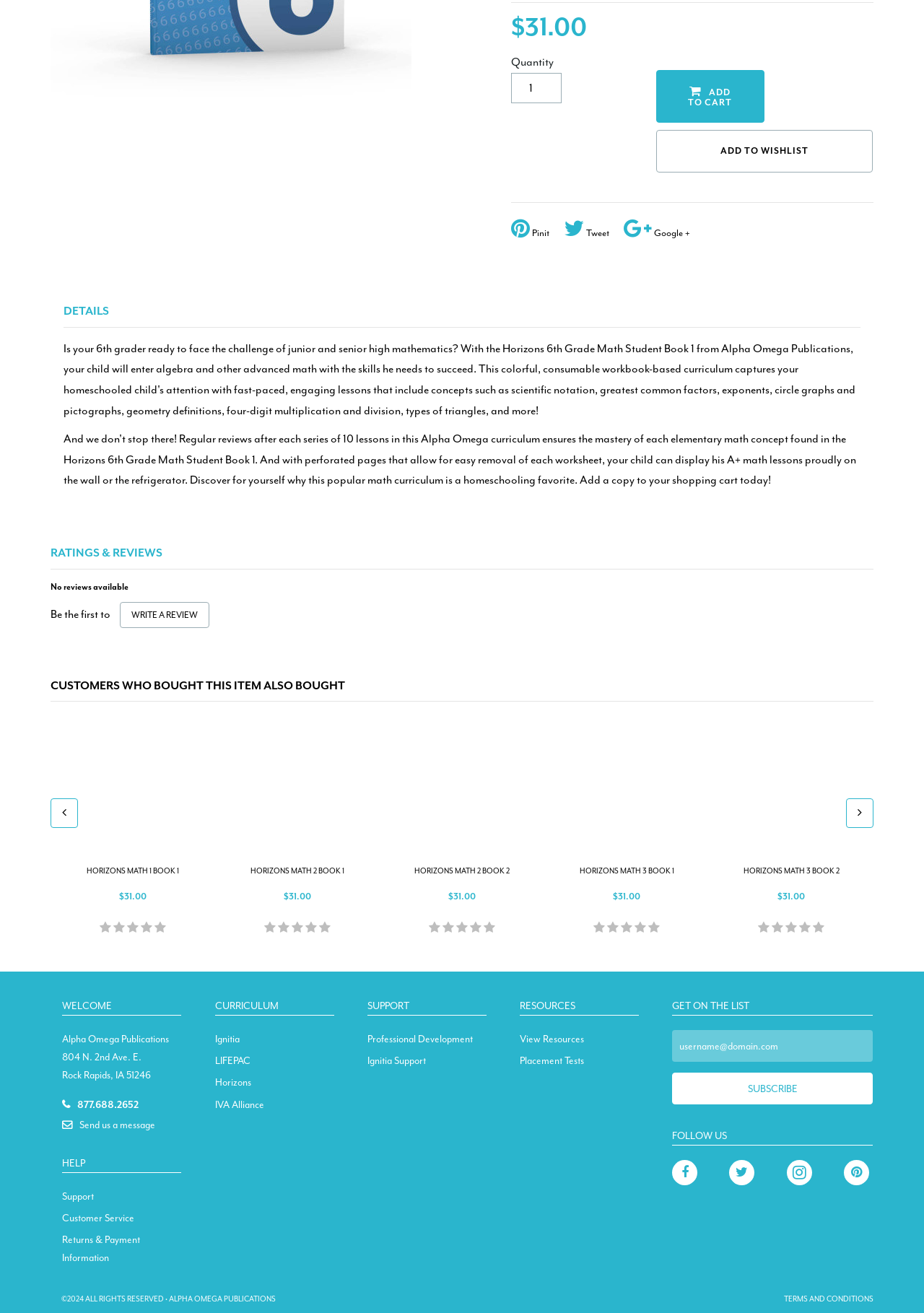Bounding box coordinates should be in the format (top-left x, top-left y, bottom-right x, bottom-right y) and all values should be floating point numbers between 0 and 1. Determine the bounding box coordinate for the UI element described as: Add to Cart

[0.71, 0.054, 0.827, 0.094]